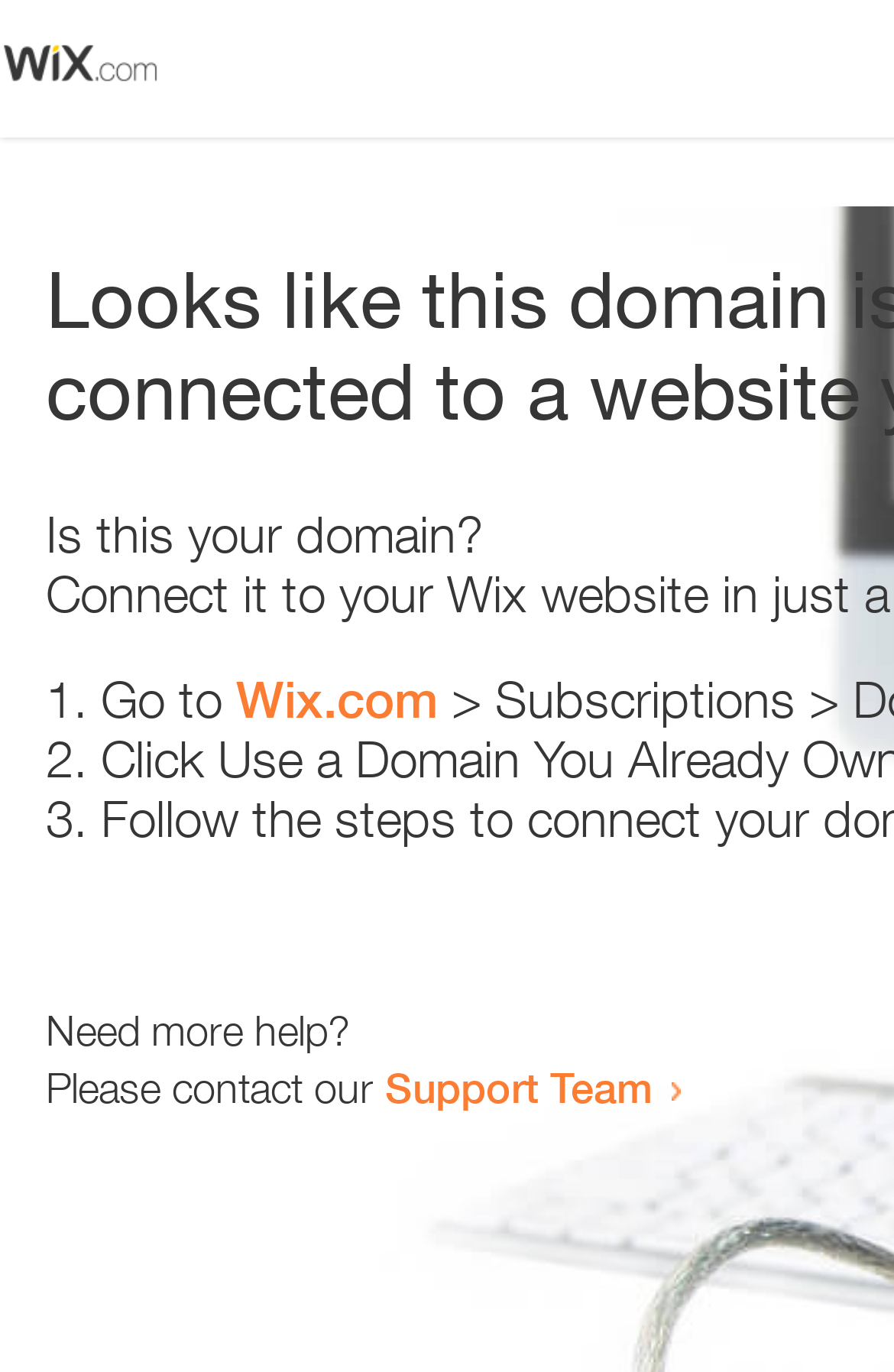Please provide a one-word or phrase answer to the question: 
Is there an image on the webpage?

Yes